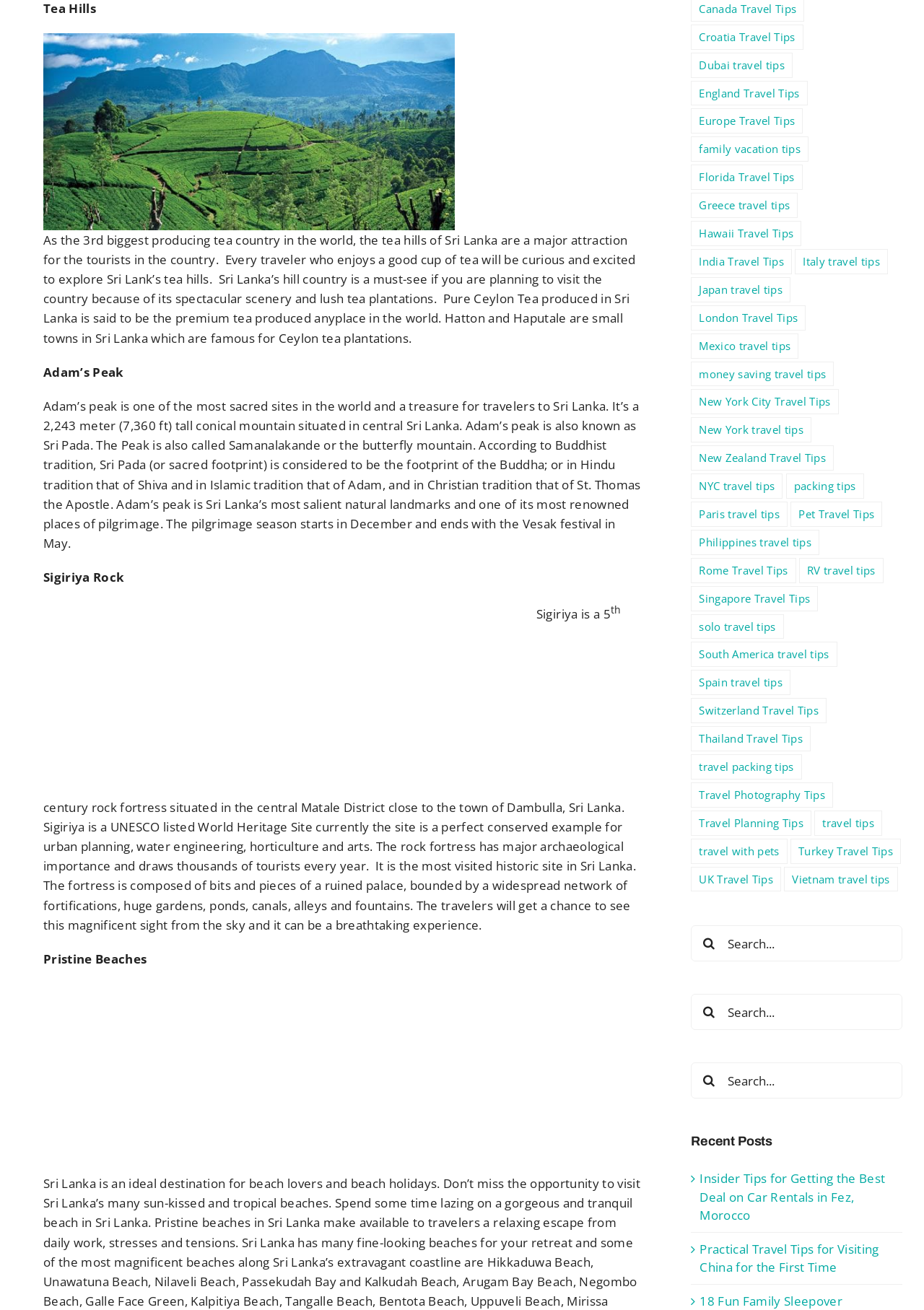Identify the bounding box coordinates for the element that needs to be clicked to fulfill this instruction: "Explore Sigiriya Rock". Provide the coordinates in the format of four float numbers between 0 and 1: [left, top, right, bottom].

[0.047, 0.434, 0.135, 0.447]